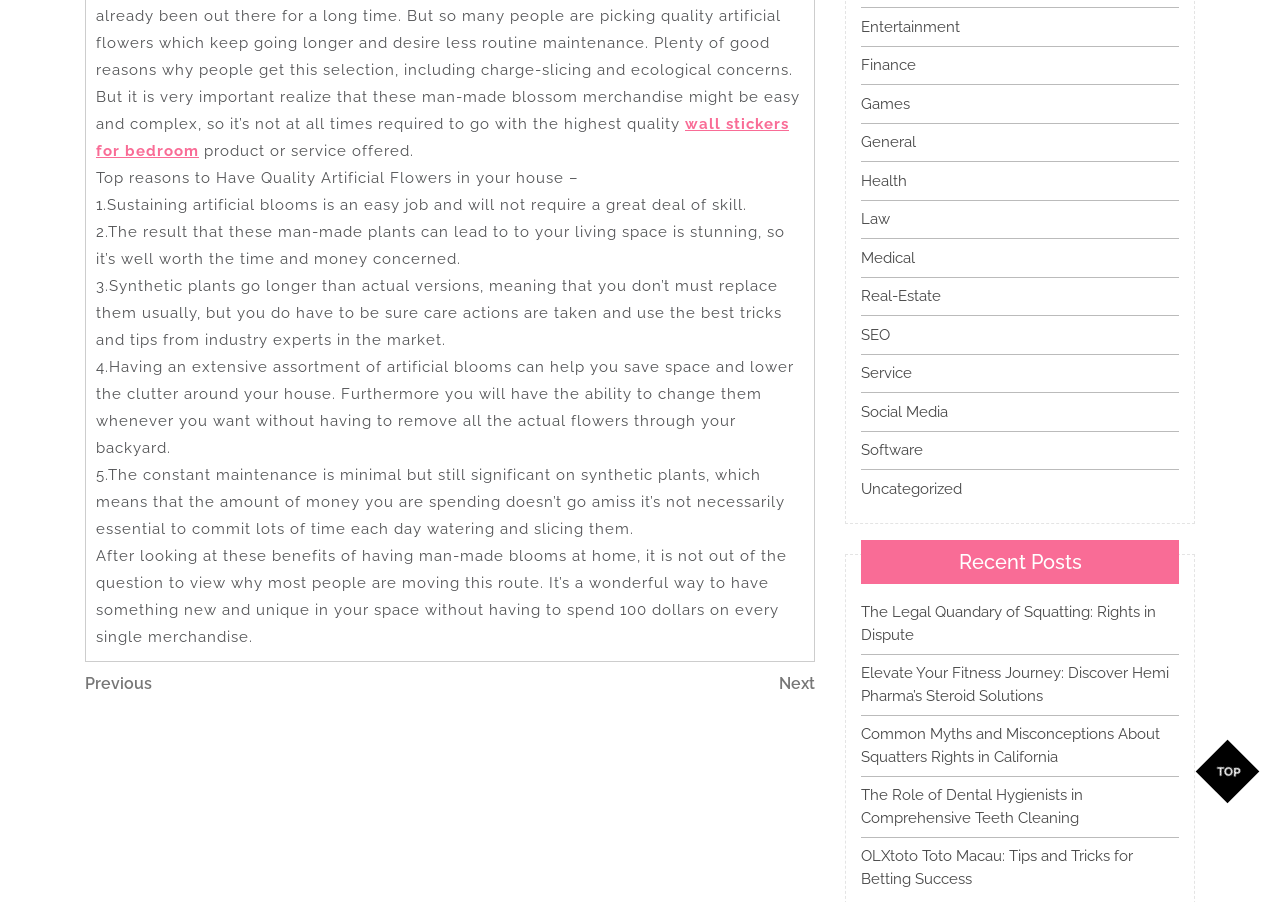Using the description: "Culture", determine the UI element's bounding box coordinates. Ensure the coordinates are in the format of four float numbers between 0 and 1, i.e., [left, top, right, bottom].

None